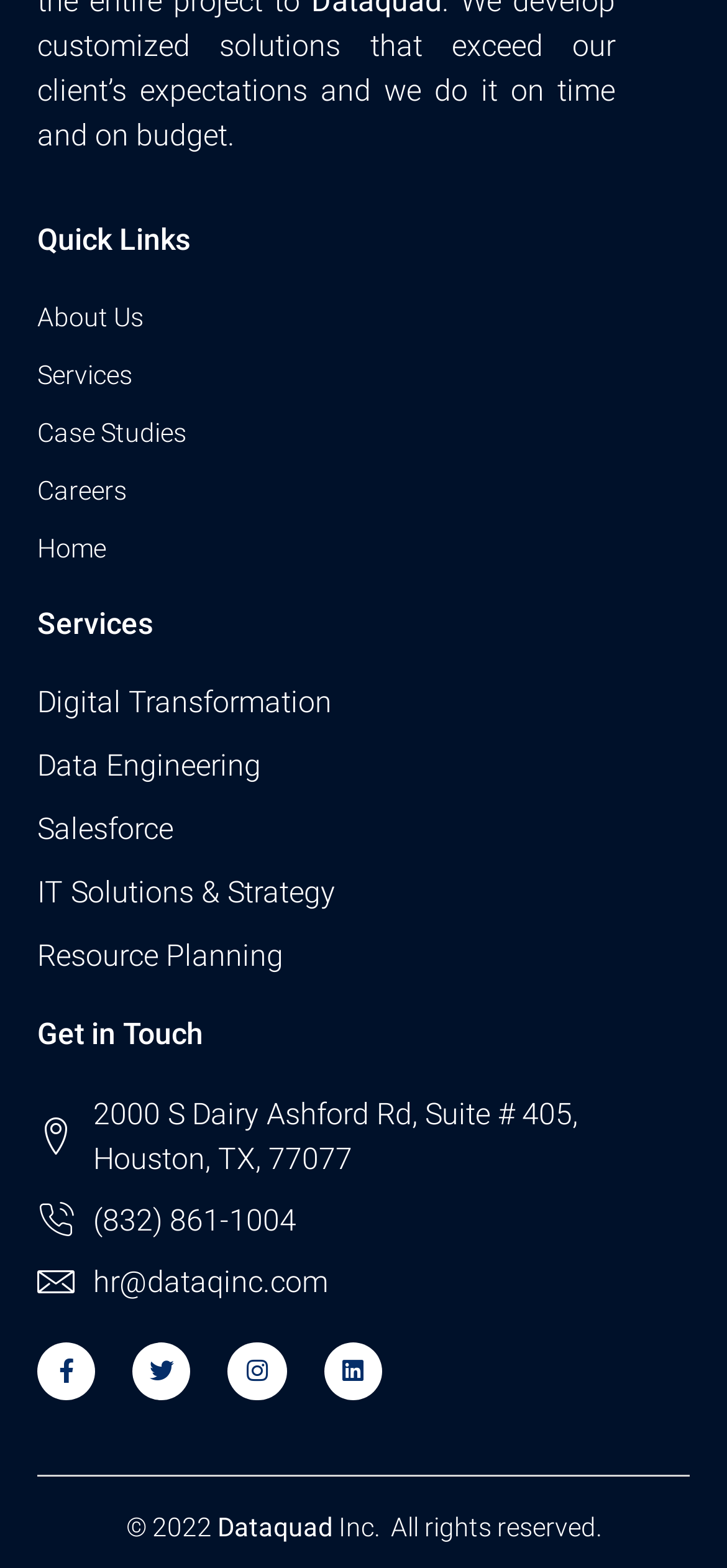Utilize the details in the image to thoroughly answer the following question: What is the address of the company?

The address of the company can be found in the 'Get in Touch' section, which is located at the bottom of the webpage.